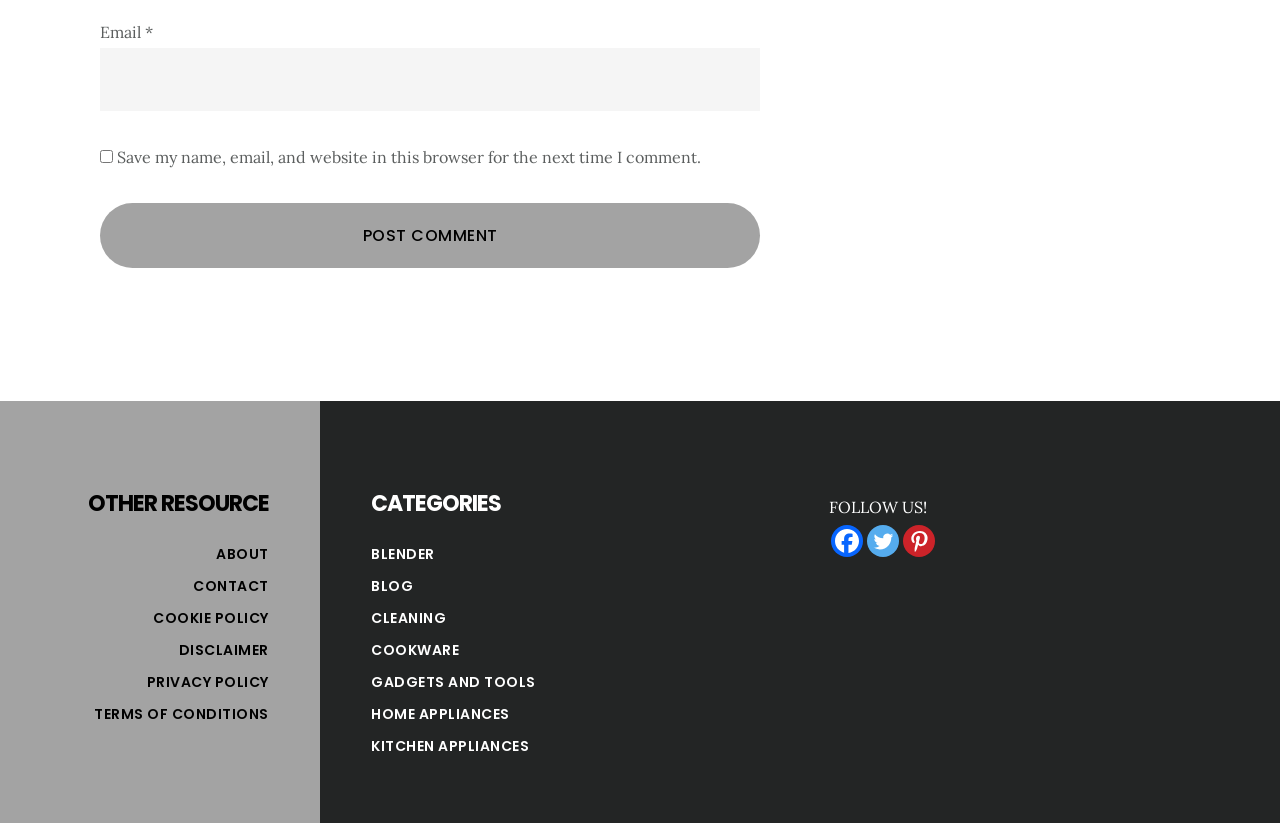What is the category of the link 'BLENDER'?
Please provide a comprehensive answer based on the information in the image.

The link 'BLENDER' is located under the heading 'CATEGORIES', which suggests that it belongs to this category.